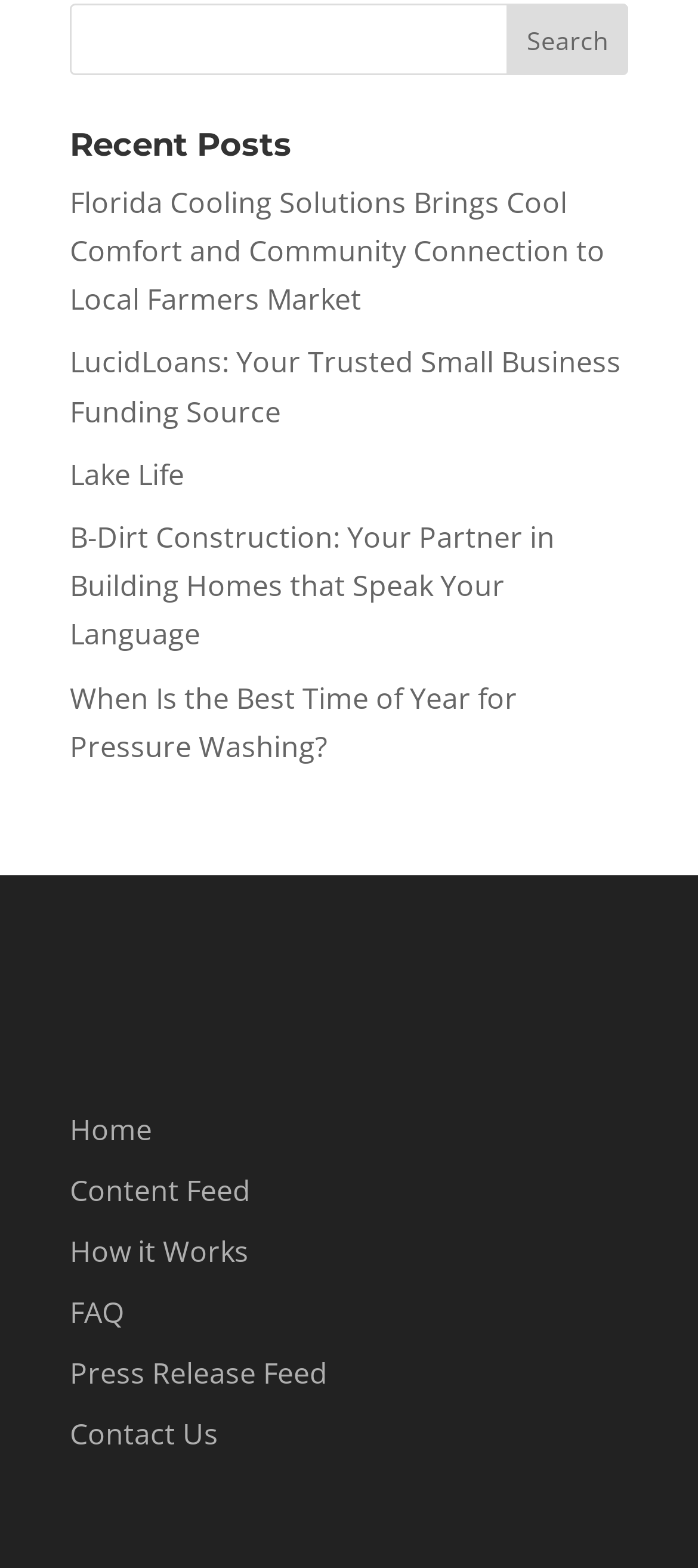Please provide a comprehensive answer to the question based on the screenshot: What is the function of the button next to the textbox?

The button next to the textbox has the text 'Search', which implies that it is a search button. When clicked, it likely submits the user's input in the textbox to search for relevant content on the website.